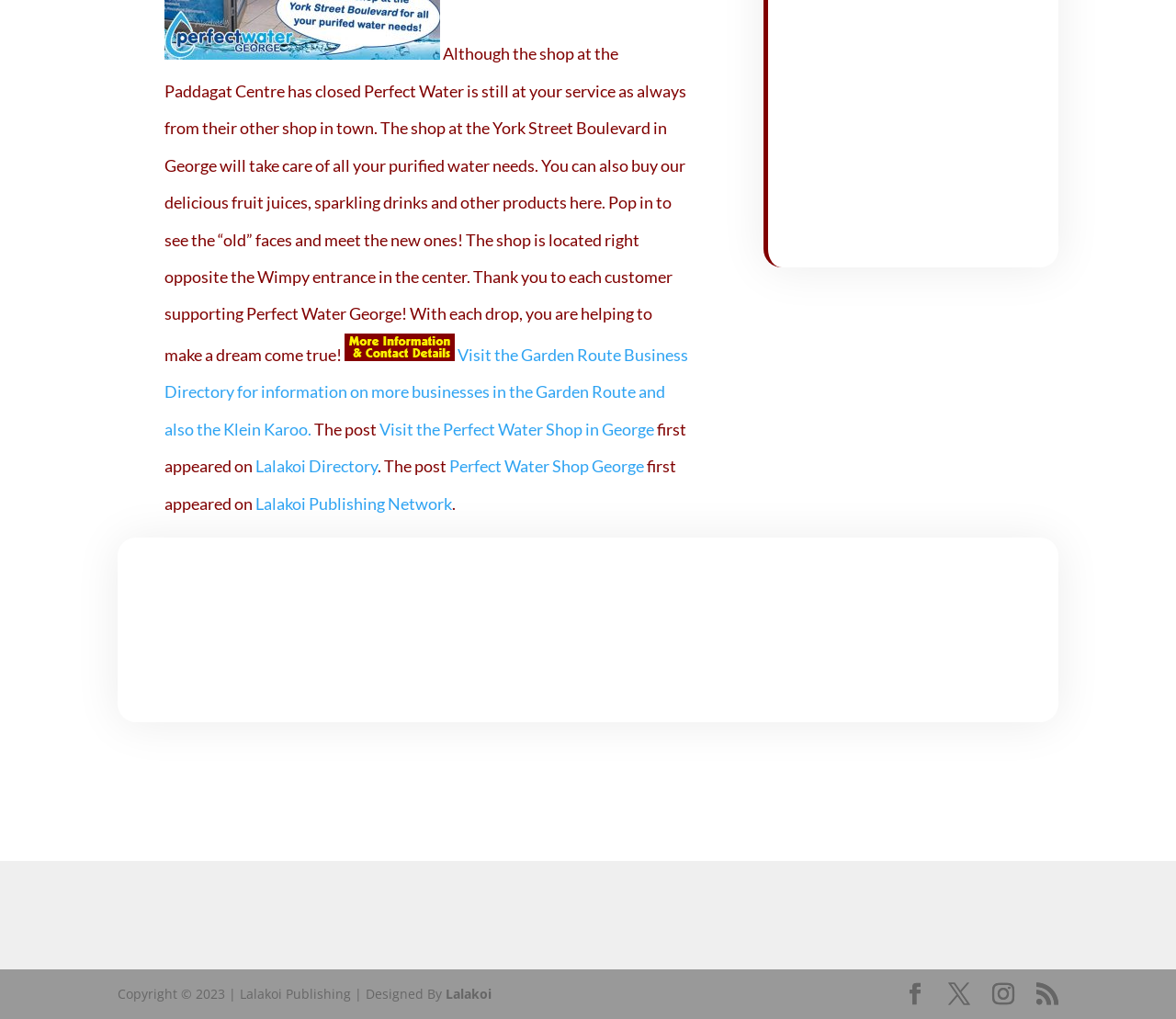Extract the bounding box coordinates of the UI element described: "Lalakoi Directory". Provide the coordinates in the format [left, top, right, bottom] with values ranging from 0 to 1.

[0.217, 0.448, 0.321, 0.467]